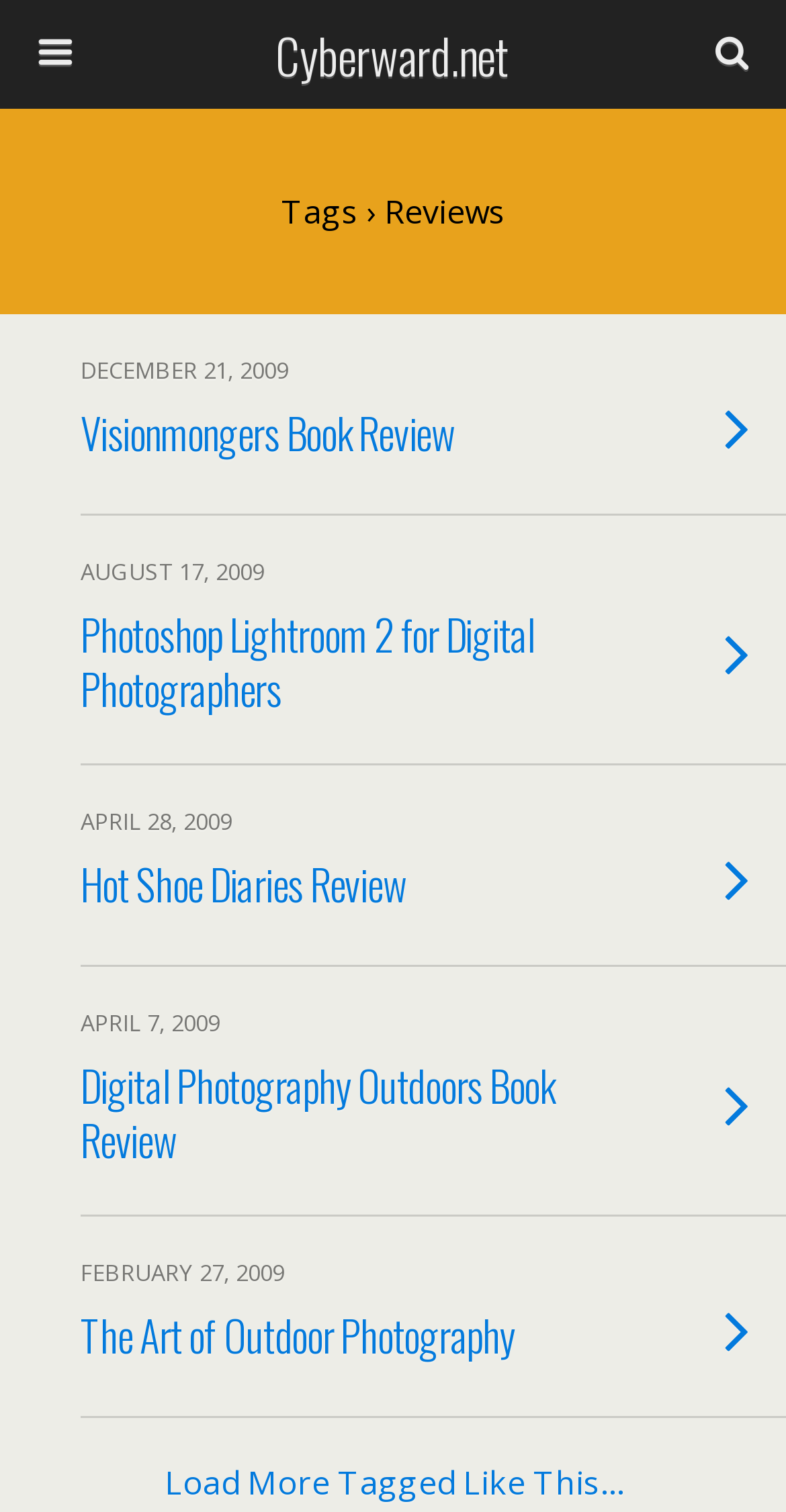Provide a comprehensive caption for the webpage.

The webpage appears to be a review website, specifically showcasing book reviews. At the top, there is a link to the website's homepage, "Cyberward.net", which takes up most of the top section. Below this, there is a search bar with a placeholder text "Search this website…" and a "Search" button to its right.

Underneath the search bar, there is a heading "Tags › Reviews" centered on the page. Below this heading, there are five review links, each with a heading describing the book being reviewed. These links are stacked vertically, taking up most of the page's content area. The reviews are dated, with the most recent one at the top and the oldest at the bottom.

Each review link has a heading that summarizes the book title, such as "Visionmongers Book Review", "Photoshop Lightroom 2 for Digital Photographers", and so on. These headings are aligned to the left and are positioned below their corresponding links.